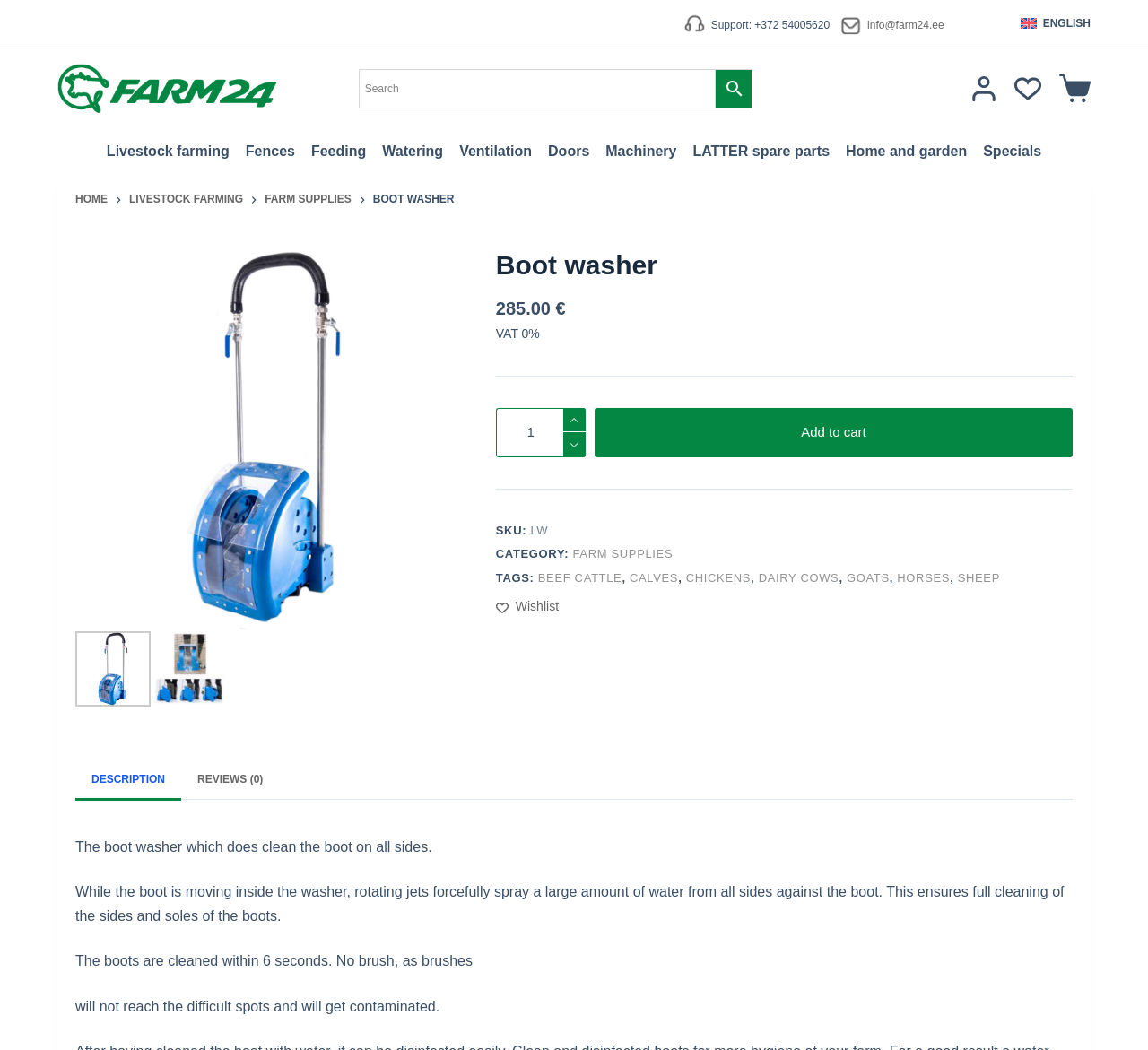Using the image as a reference, answer the following question in as much detail as possible:
What is the price of the boot washer?

The price of the boot washer can be found in the product description section, where it is stated as 285.00 €, including VAT 0%.